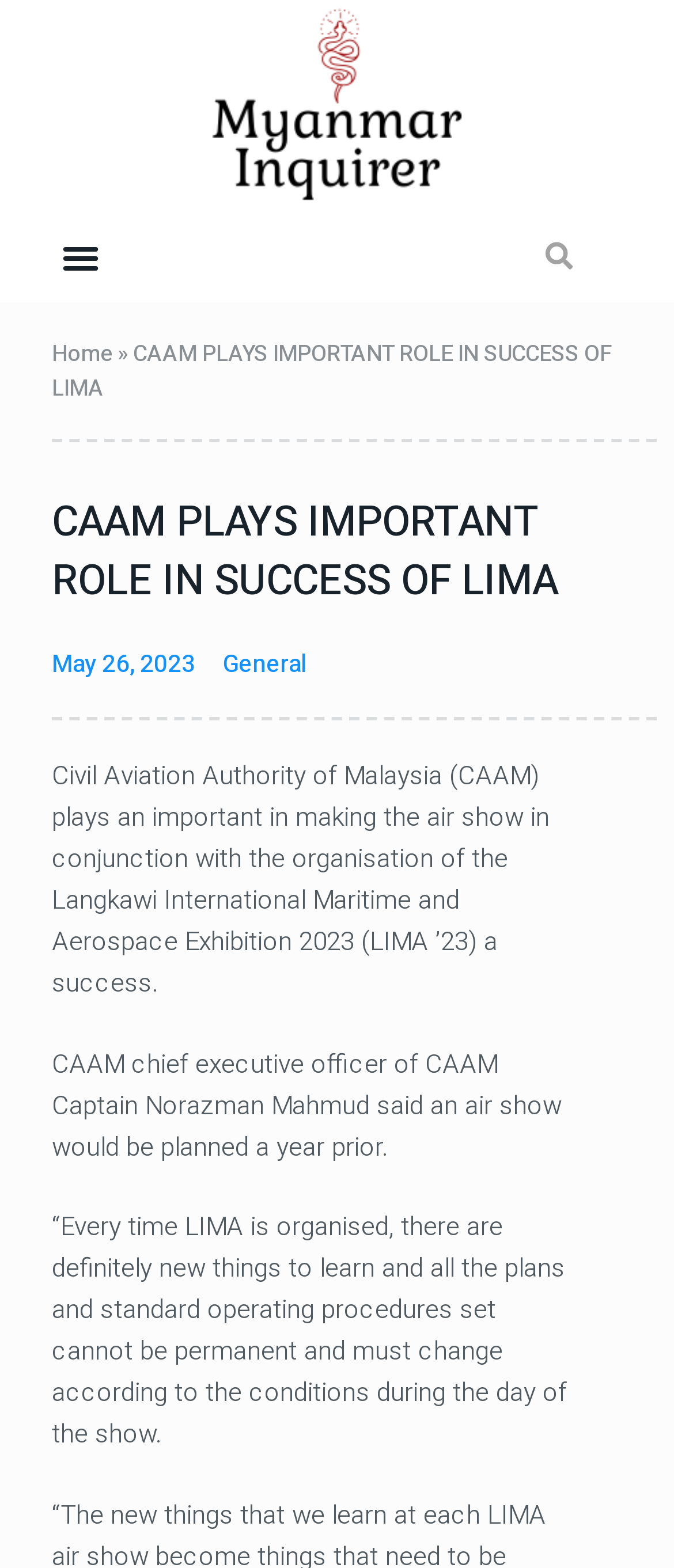Using the given element description, provide the bounding box coordinates (top-left x, top-left y, bottom-right x, bottom-right y) for the corresponding UI element in the screenshot: Search

[0.787, 0.146, 0.872, 0.182]